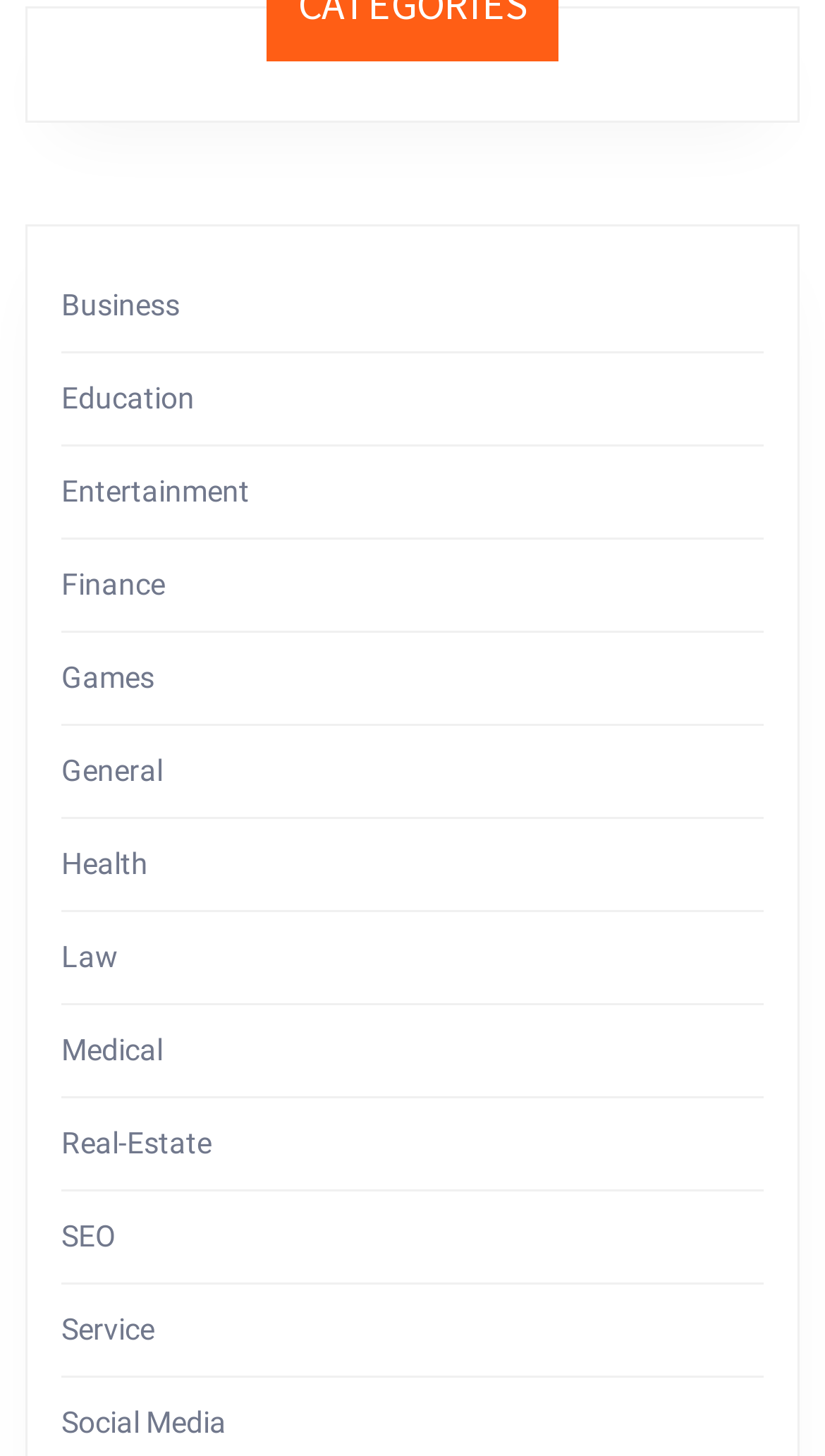Determine the bounding box coordinates of the clickable area required to perform the following instruction: "Select Education". The coordinates should be represented as four float numbers between 0 and 1: [left, top, right, bottom].

[0.074, 0.262, 0.236, 0.285]